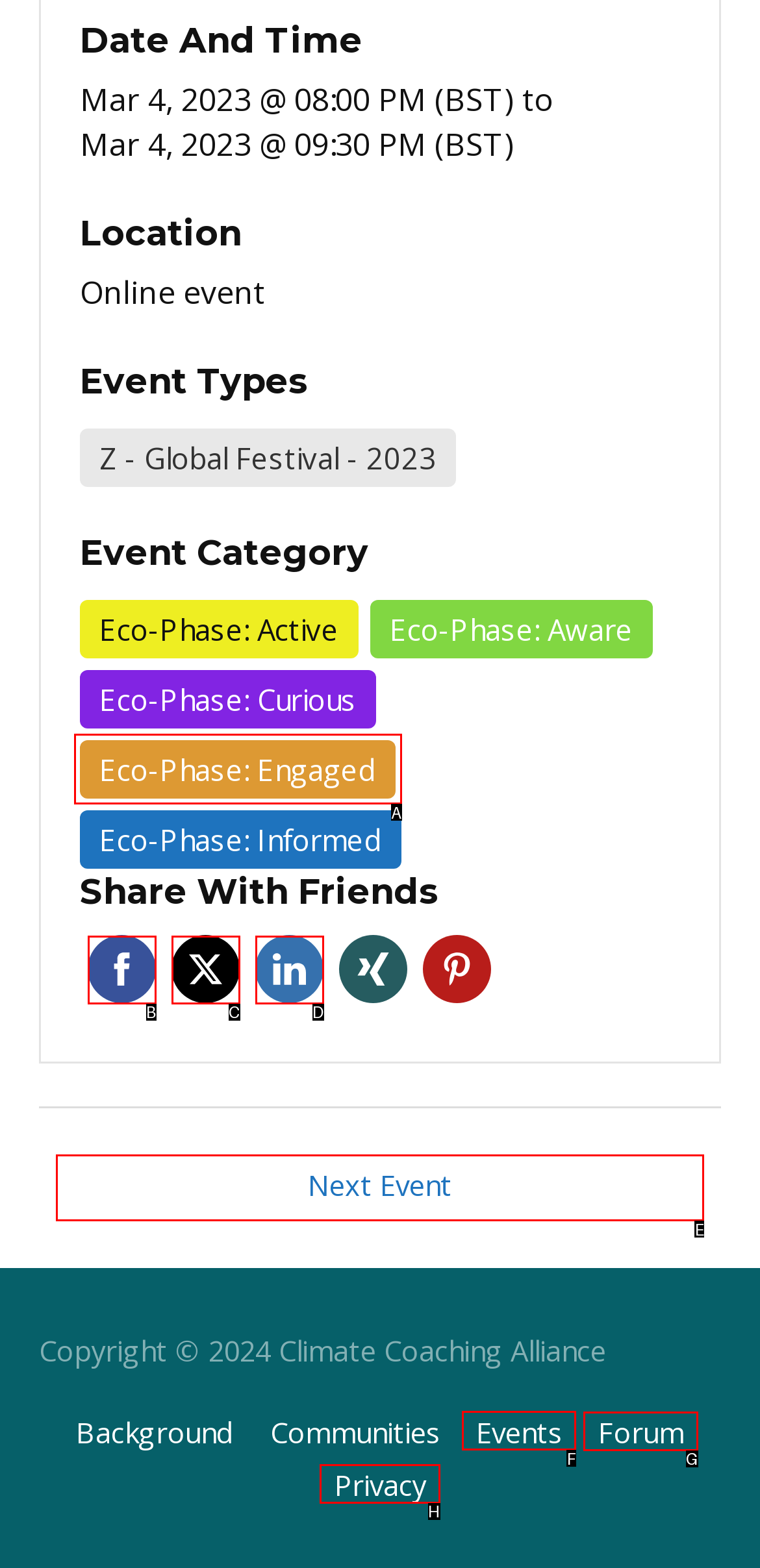Determine the letter of the UI element that you need to click to perform the task: View events.
Provide your answer with the appropriate option's letter.

F